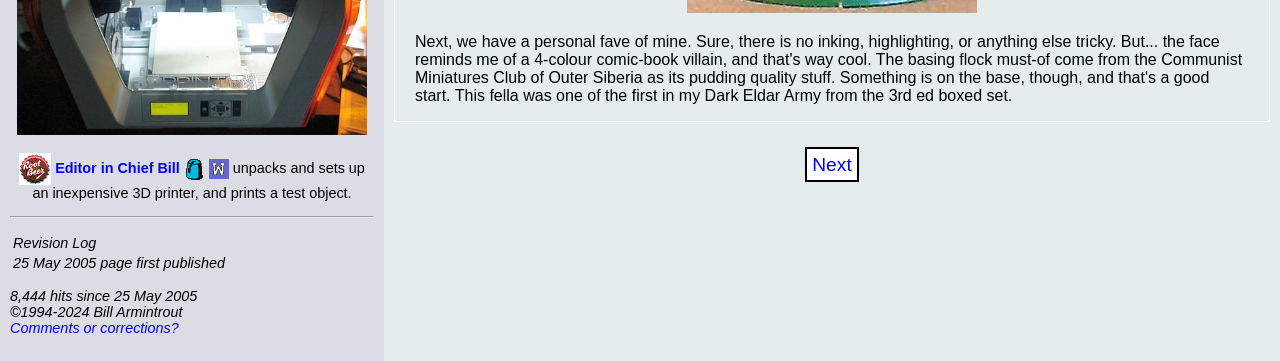Provide a one-word or short-phrase response to the question:
What is the copyright year range?

1994-2024